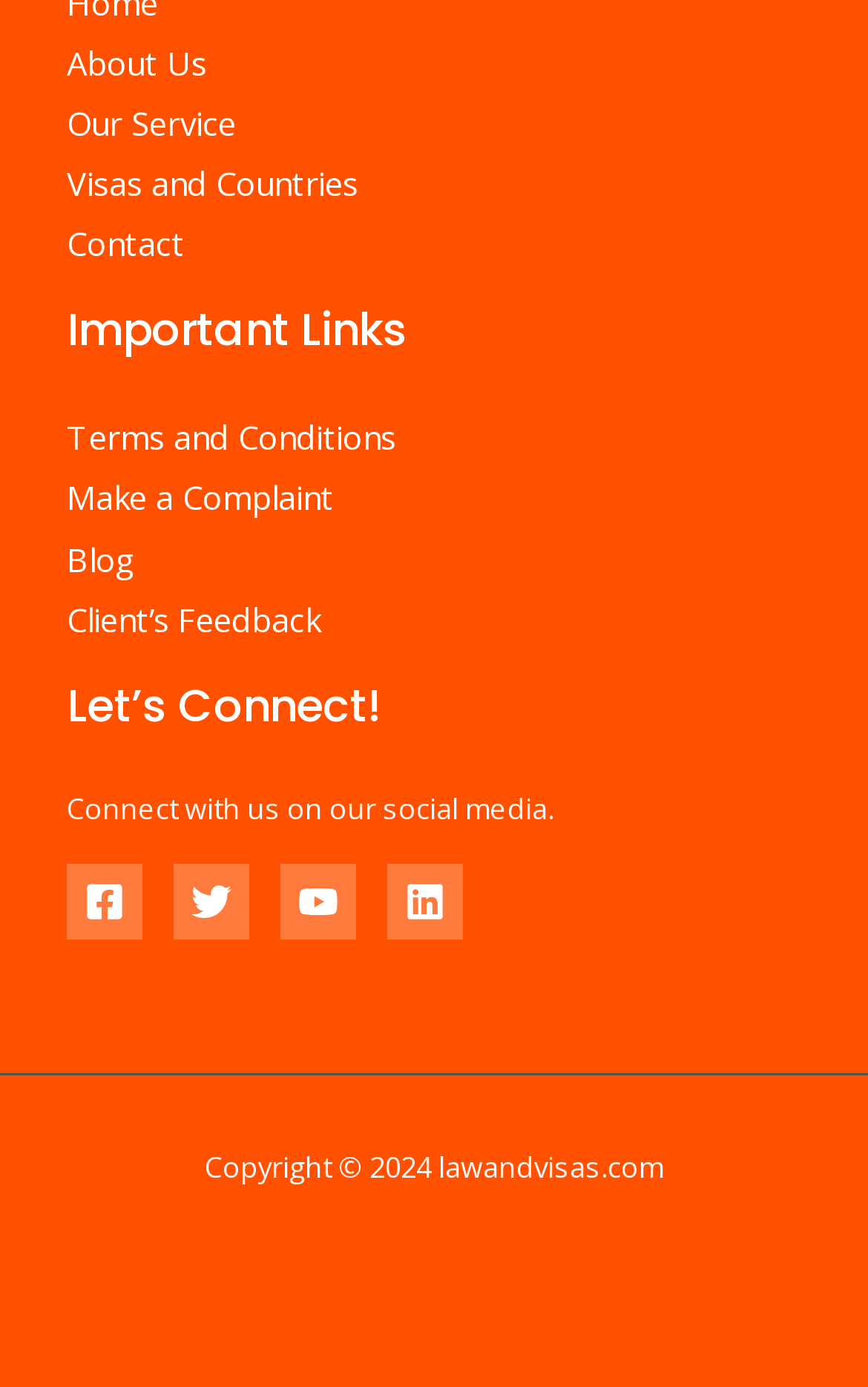How many social media platforms are listed?
Refer to the image and provide a one-word or short phrase answer.

4